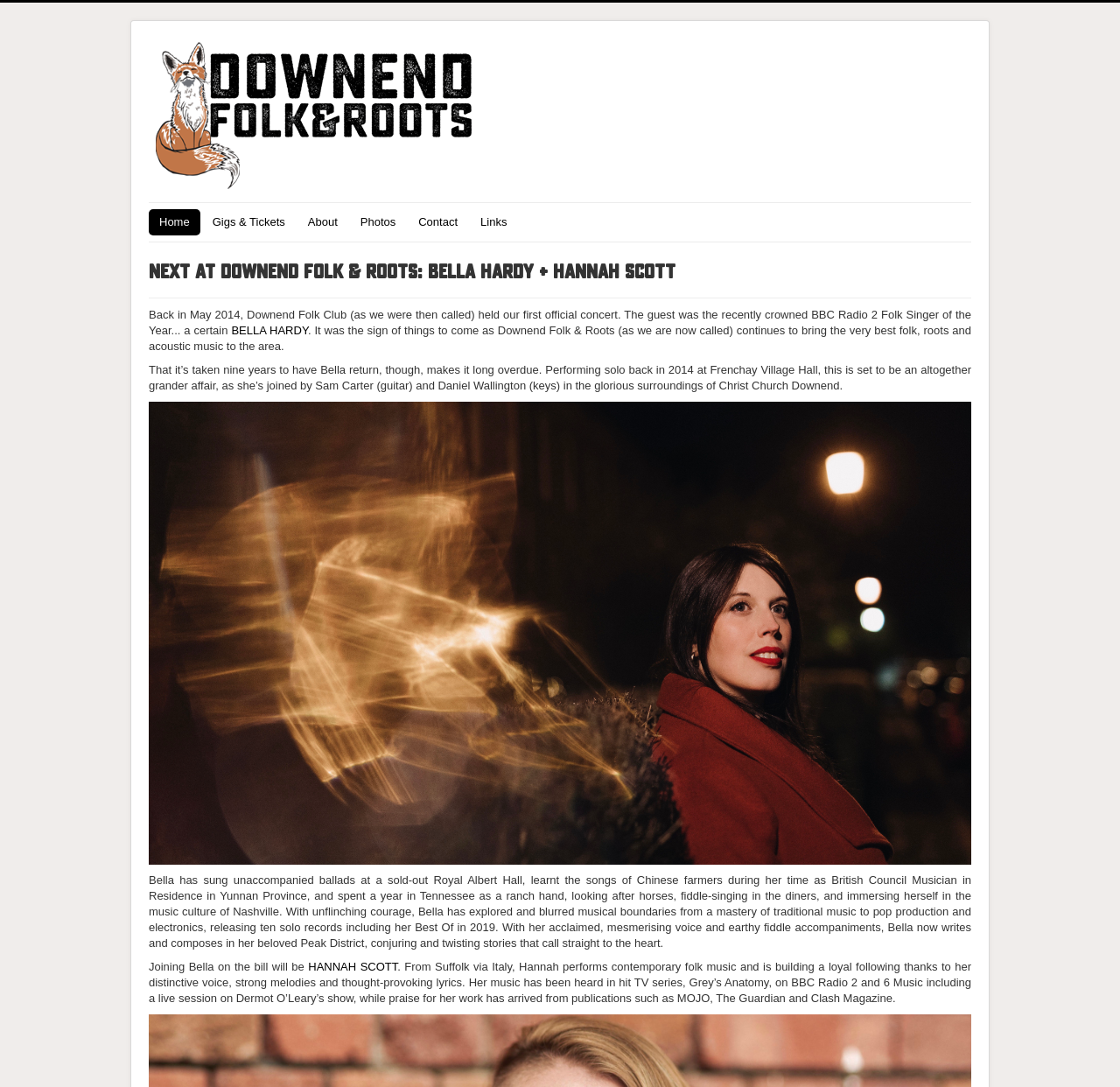Please answer the following question using a single word or phrase: What is the name of the event?

NEXT AT DOWNEND FOLK & ROOTS: BELLA HARDY + HANNAH SCOTT